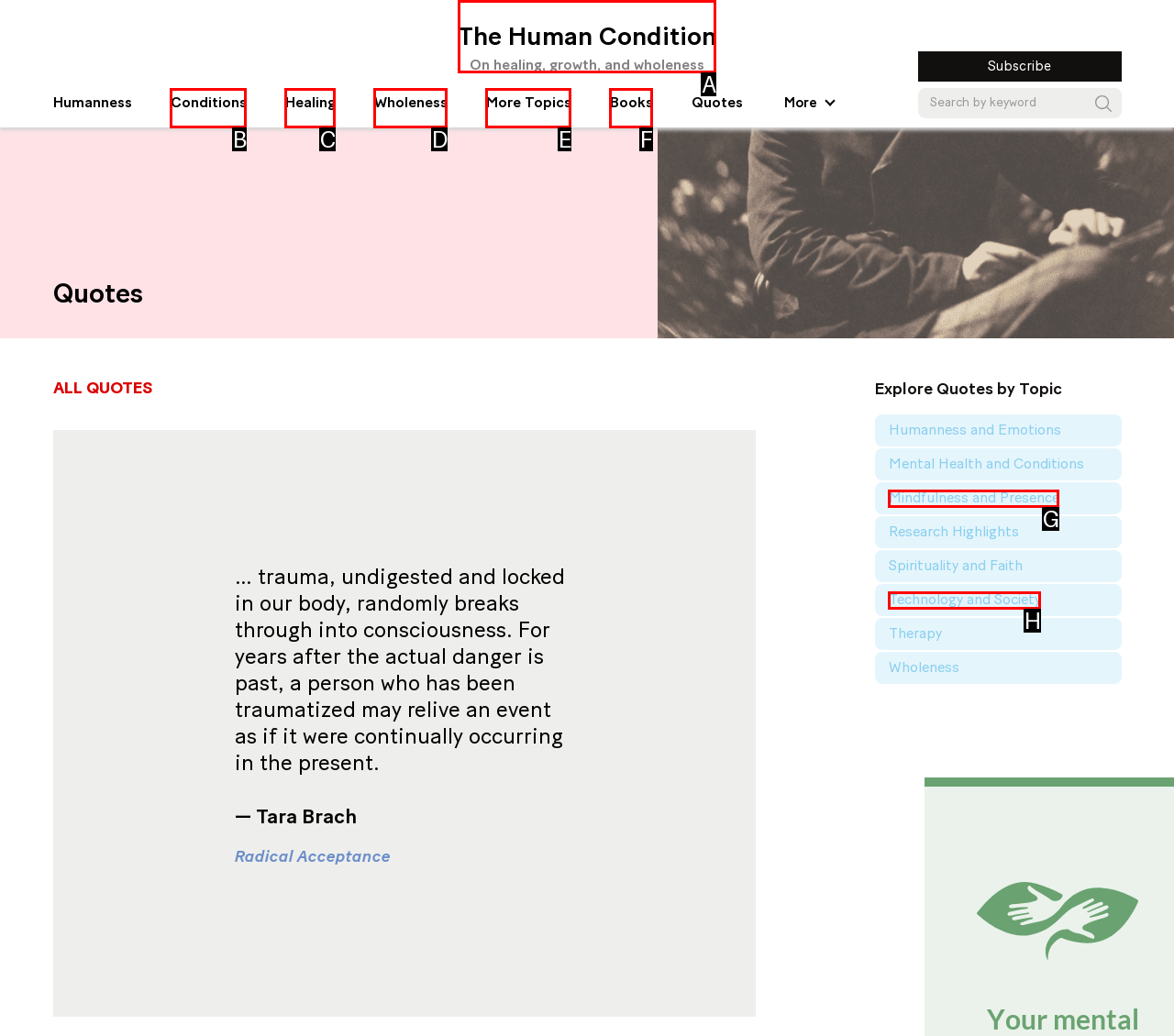Indicate the letter of the UI element that should be clicked to accomplish the task: Go to The Human Condition page. Answer with the letter only.

A